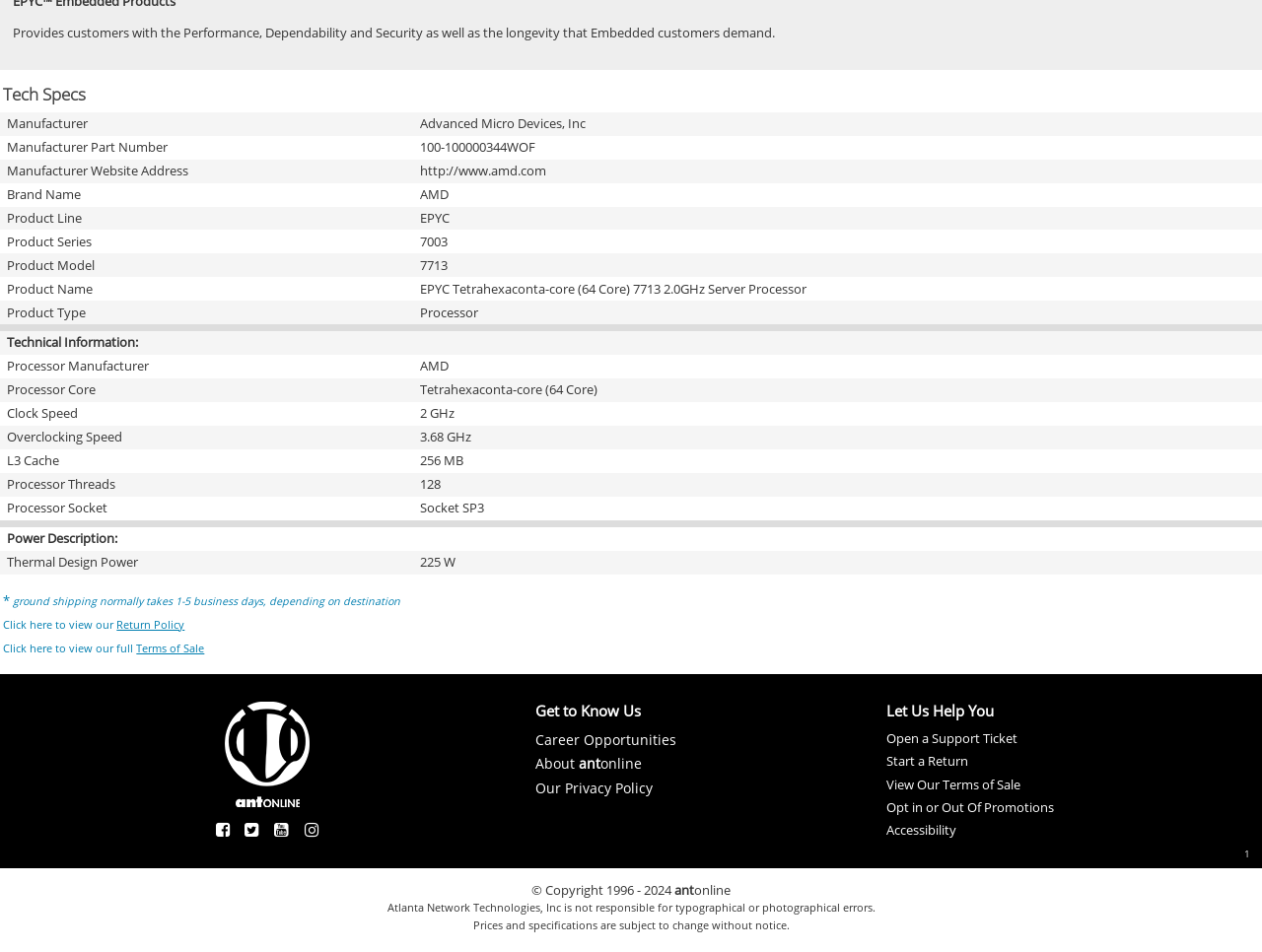Find the bounding box coordinates for the UI element that matches this description: "Start a Return".

[0.702, 0.79, 0.767, 0.809]